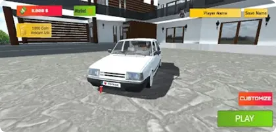What is the current level indicated in the interface? Observe the screenshot and provide a one-word or short phrase answer.

GAME 5